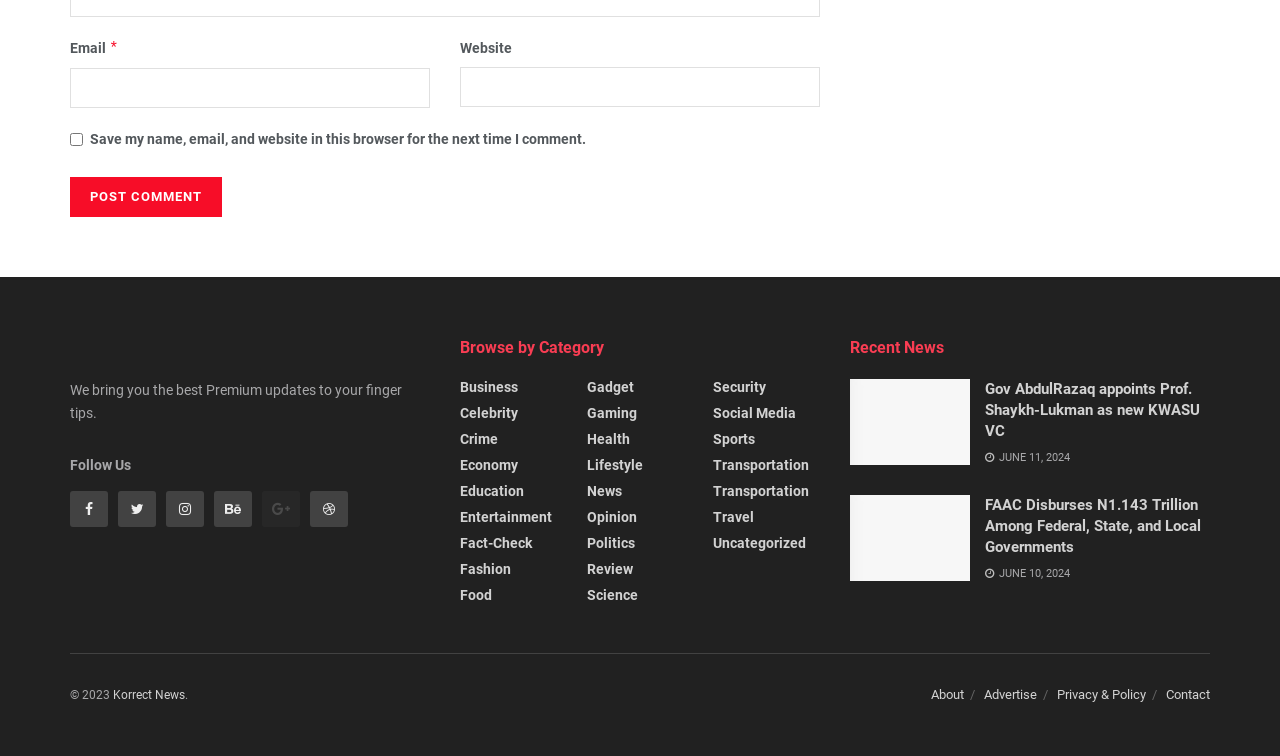Locate the bounding box coordinates of the area to click to fulfill this instruction: "Click on the 'Post Comment' button". The bounding box should be presented as four float numbers between 0 and 1, in the order [left, top, right, bottom].

[0.055, 0.234, 0.173, 0.287]